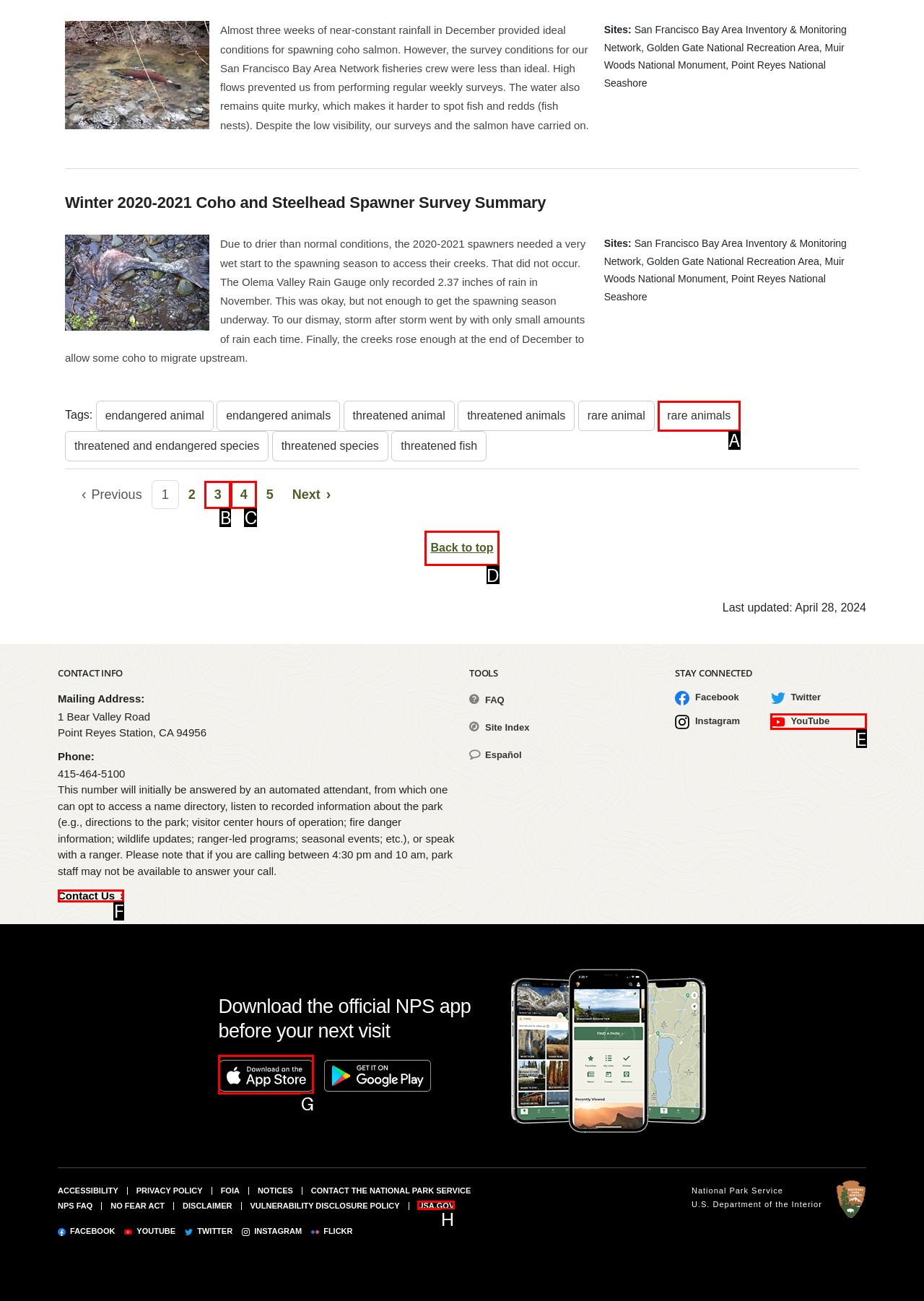Tell me which one HTML element I should click to complete the following task: Click on the 'Back to top' link
Answer with the option's letter from the given choices directly.

D